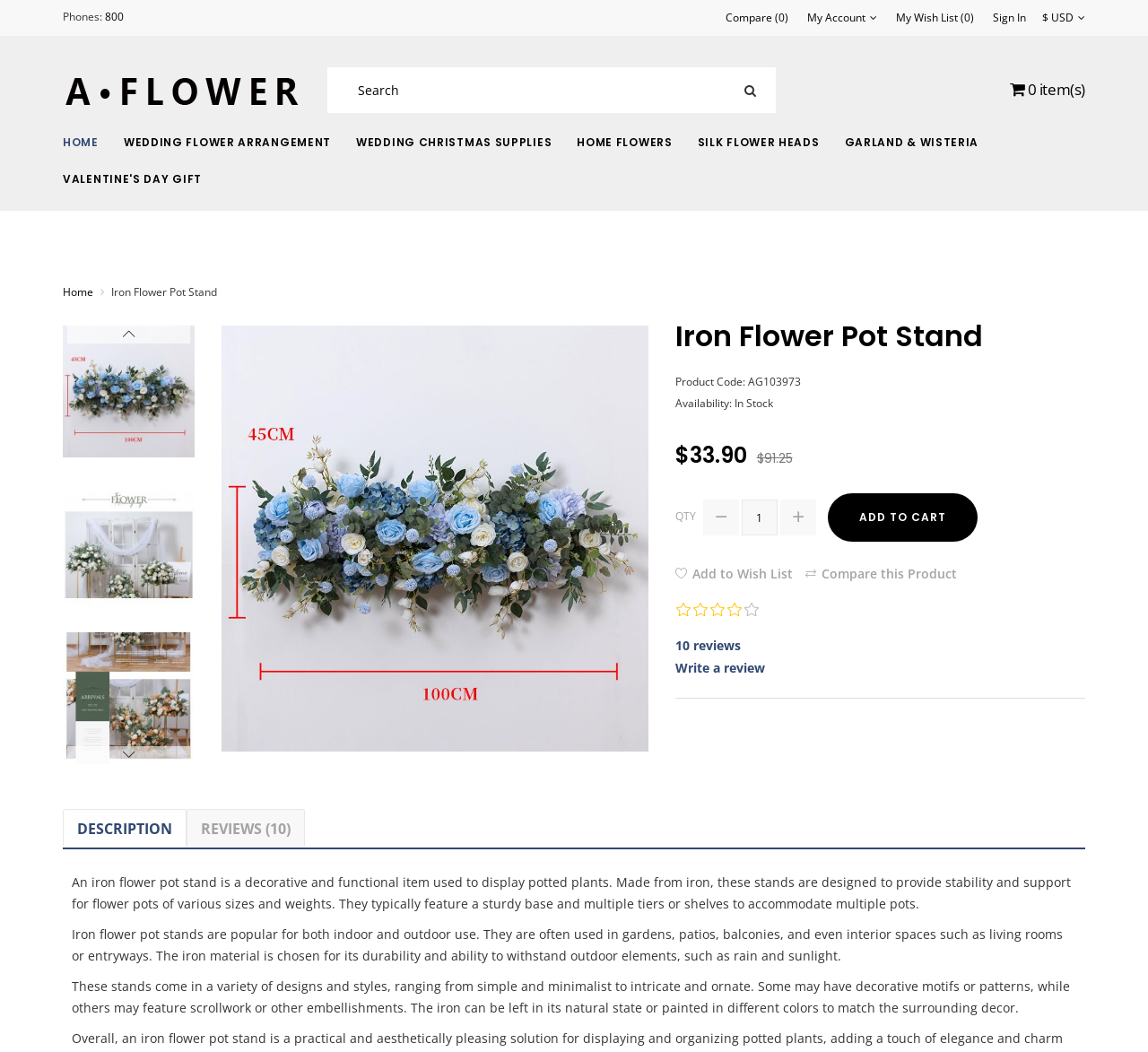What is the product code of the Iron Flower Pot Stand?
Craft a detailed and extensive response to the question.

The product code can be found in the product details section, where it is listed as 'Product Code:' followed by the code 'AG103973'.